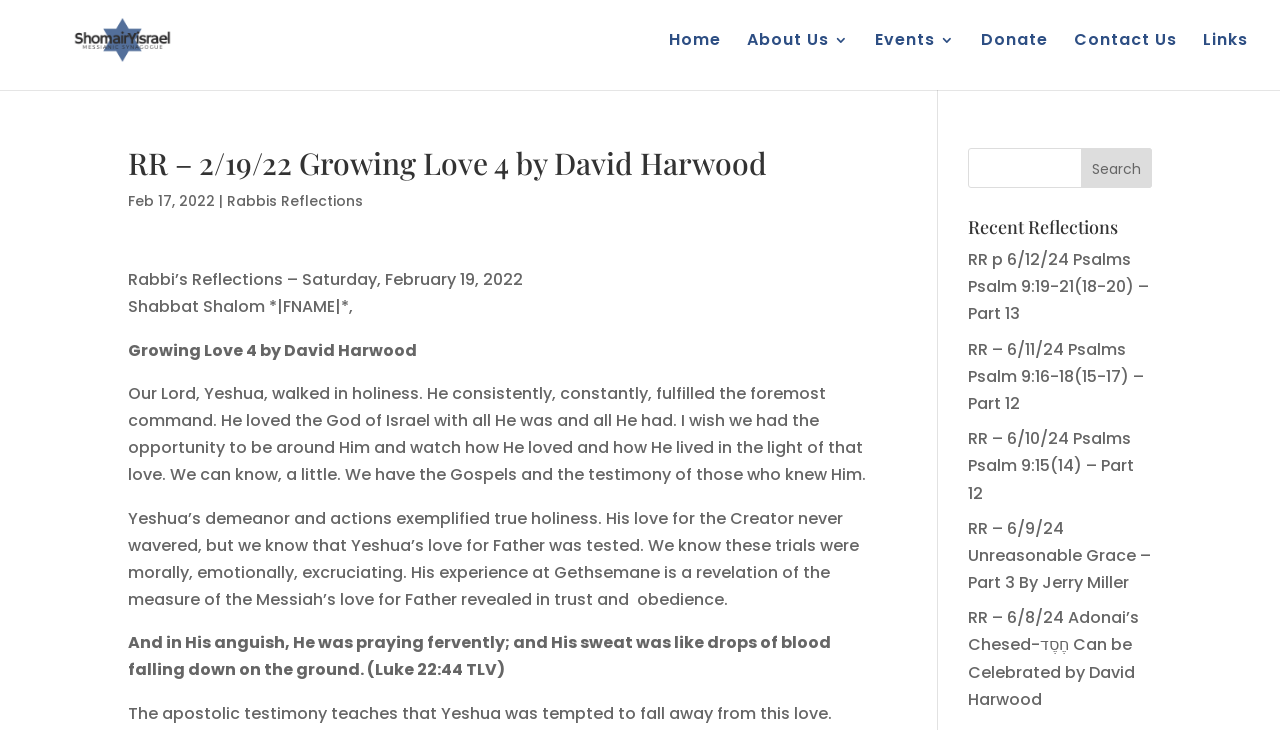What is the title of the reflection?
Look at the webpage screenshot and answer the question with a detailed explanation.

I found the answer by looking at the main content area of the webpage, where there is a static text element with the title 'Rabbi’s Reflections – Saturday, February 19, 2022' followed by 'Shabbat Shalom *|FNAME|*, Growing Love 4 by David Harwood'. This suggests that 'Growing Love 4 by David Harwood' is the title of the reflection.